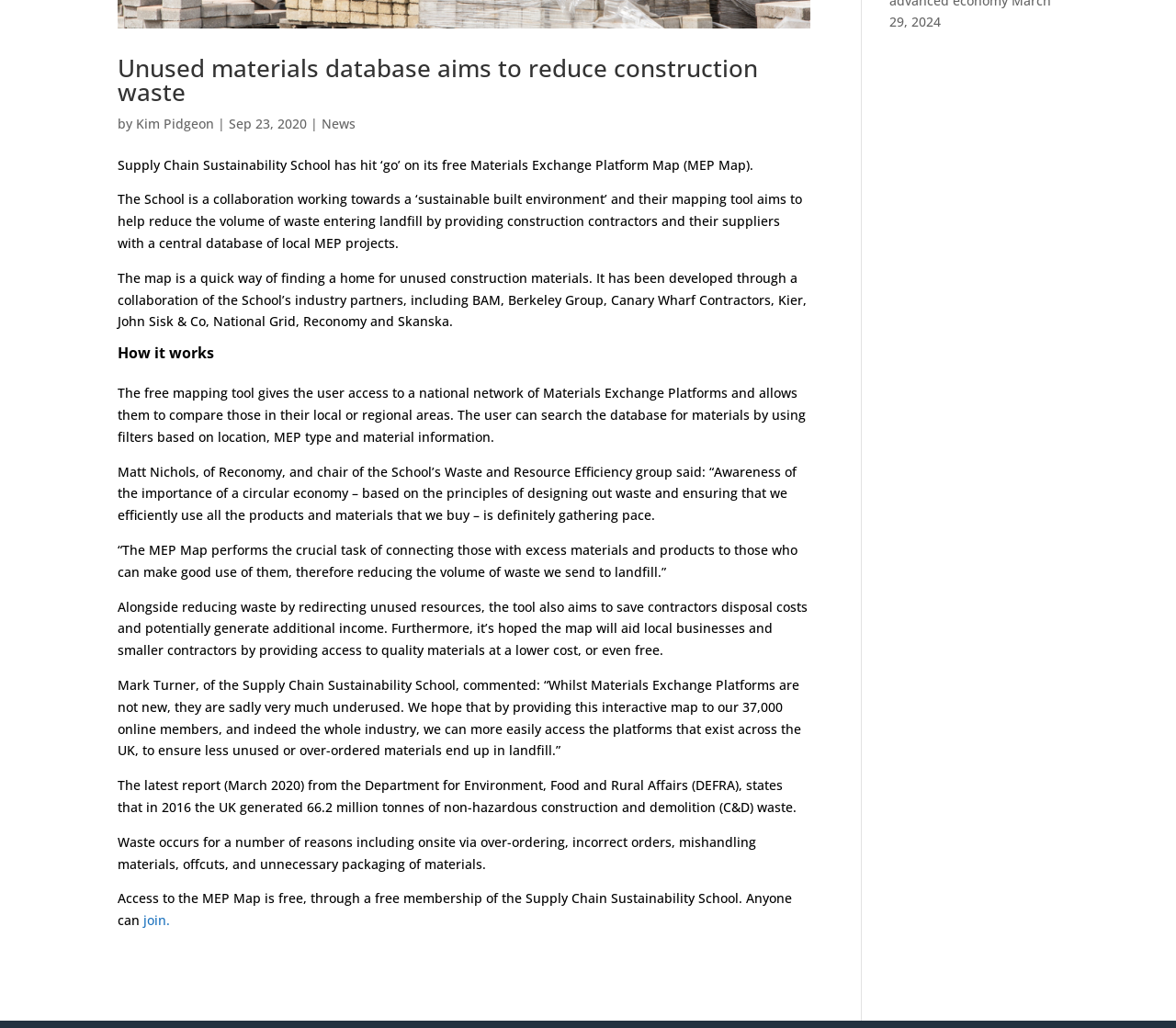Locate the UI element described by Kim Pidgeon and provide its bounding box coordinates. Use the format (top-left x, top-left y, bottom-right x, bottom-right y) with all values as floating point numbers between 0 and 1.

[0.116, 0.112, 0.182, 0.129]